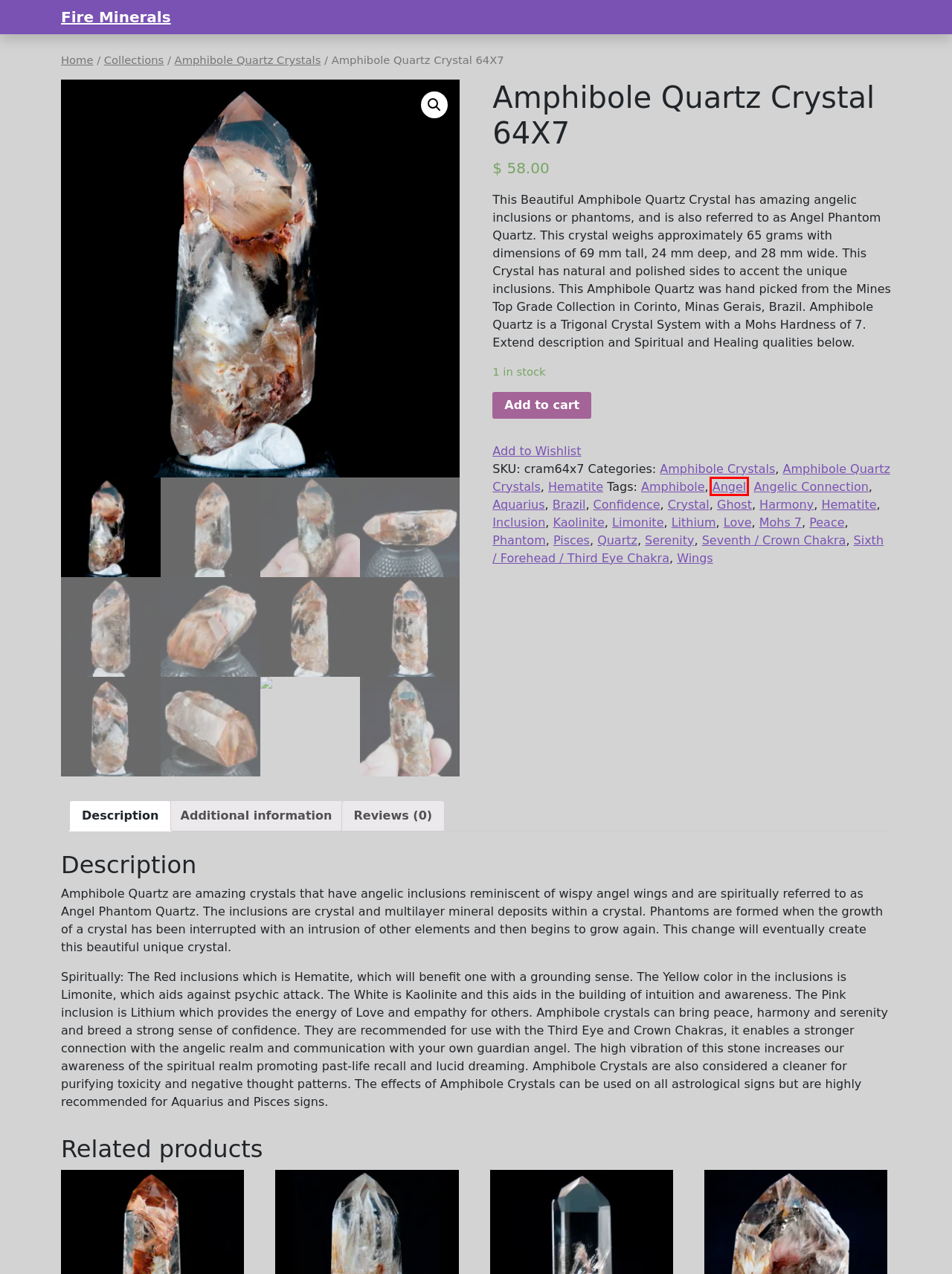You are given a screenshot of a webpage with a red rectangle bounding box around a UI element. Select the webpage description that best matches the new webpage after clicking the element in the bounding box. Here are the candidates:
A. Quartz – Fire Minerals
B. Confidence – Fire Minerals
C. Collections – Fire Minerals
D. Angel – Fire Minerals
E. Amphibole Crystals – Fire Minerals
F. Ghost – Fire Minerals
G. Lithium – Fire Minerals
H. Inclusion – Fire Minerals

D